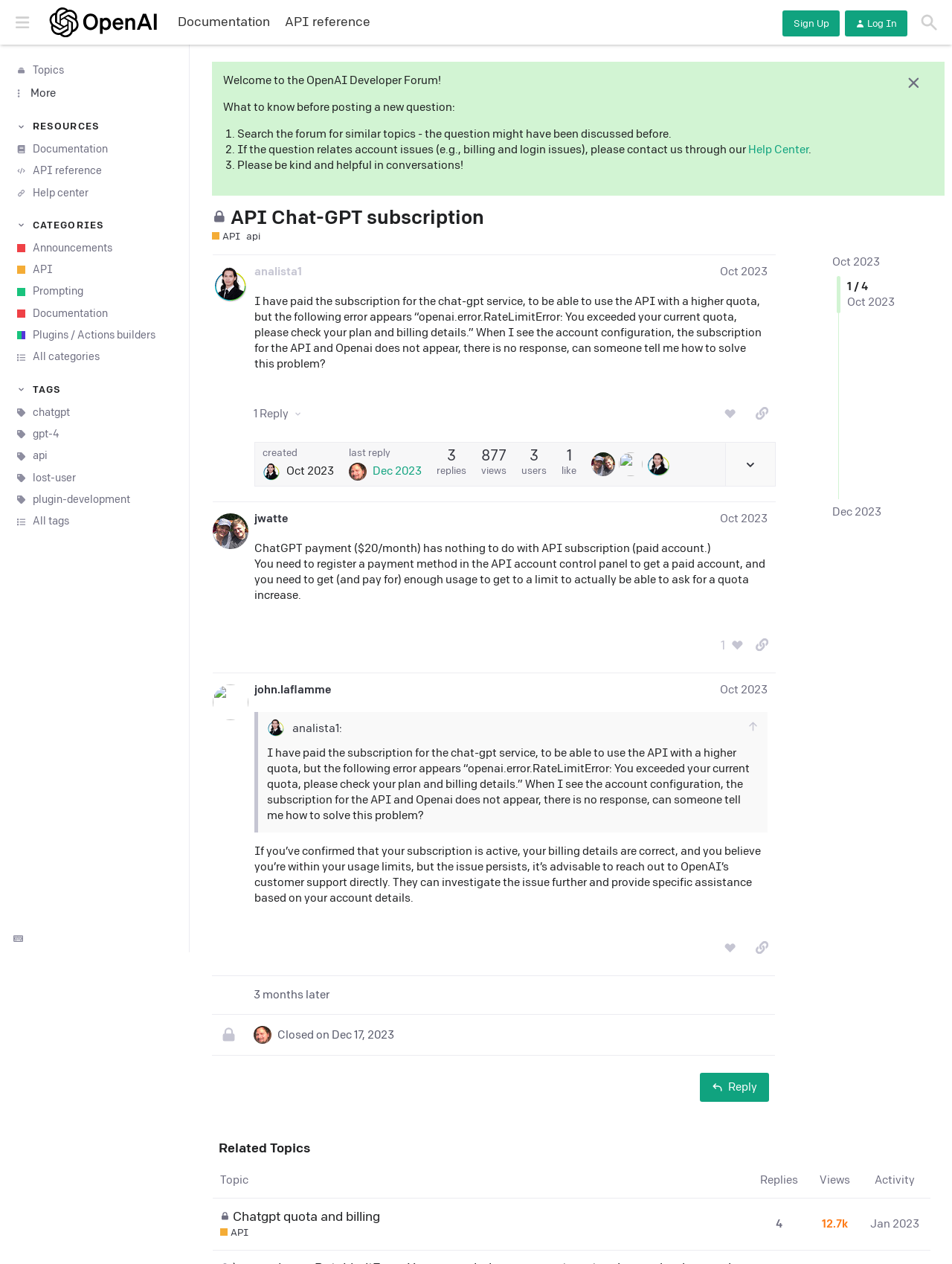What is the error message mentioned in the post?
Based on the visual, give a brief answer using one word or a short phrase.

openai.error.RateLimitError